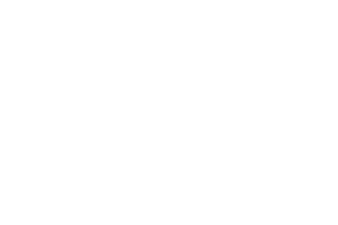Where is the image commonly used? Please answer the question using a single word or phrase based on the image.

marketing materials and presentations